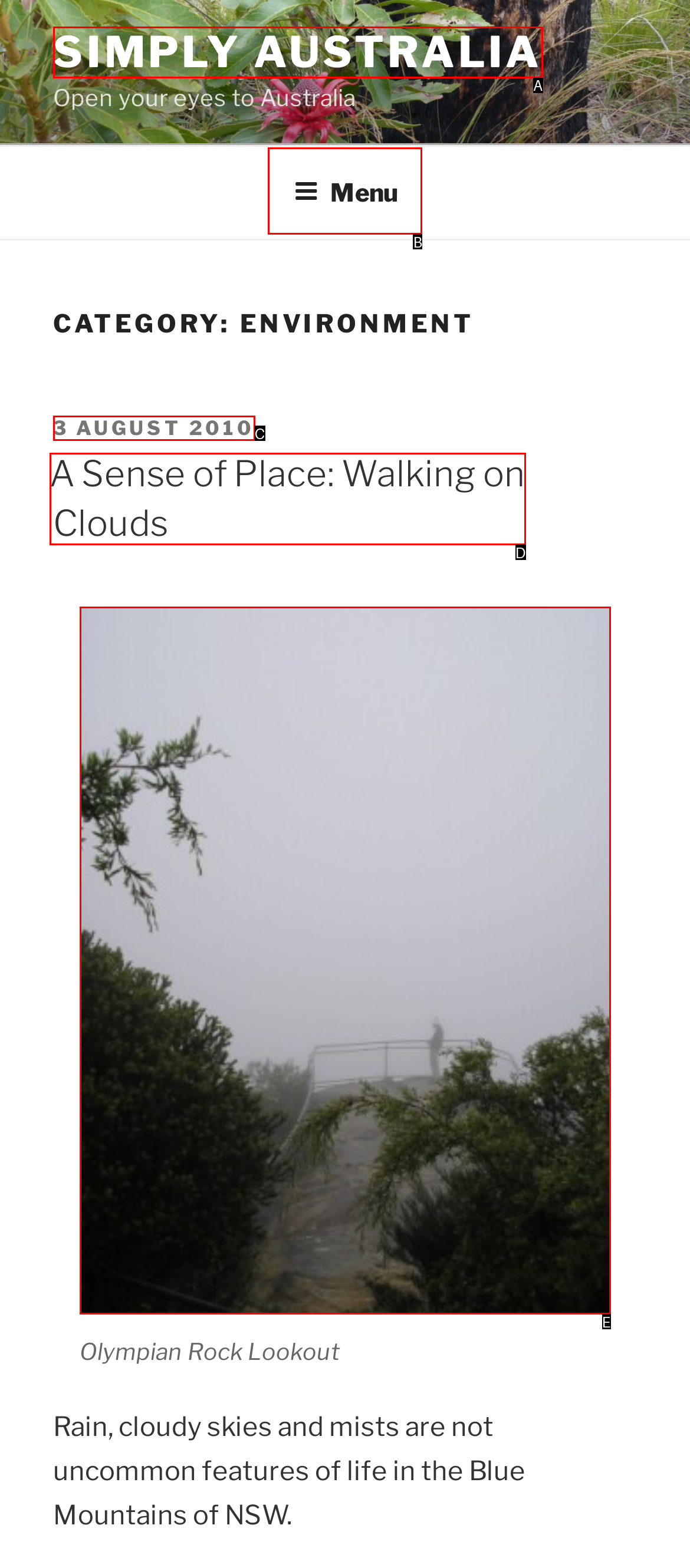Please provide the letter of the UI element that best fits the following description: Simply Australia
Respond with the letter from the given choices only.

A